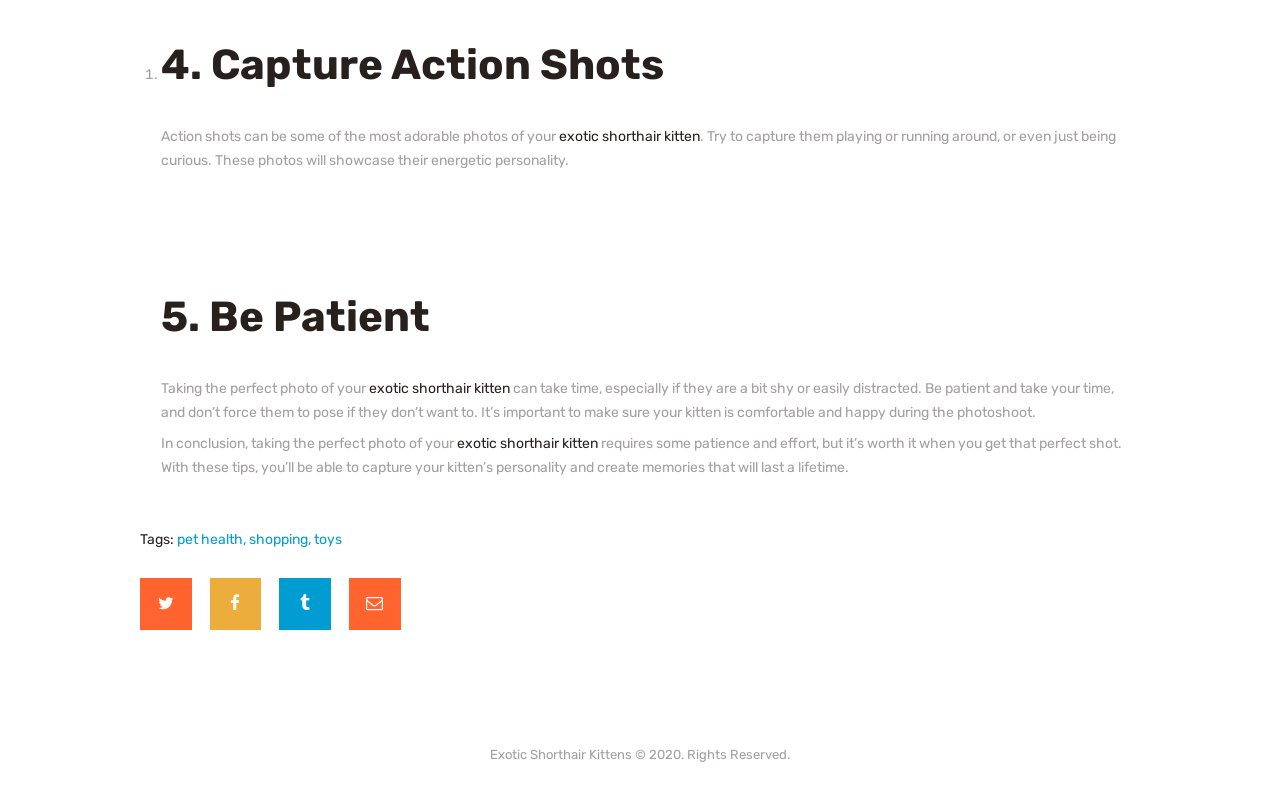From the given element description: "pet health", find the bounding box for the UI element. Provide the coordinates as four float numbers between 0 and 1, in the order [left, top, right, bottom].

[0.138, 0.67, 0.19, 0.691]